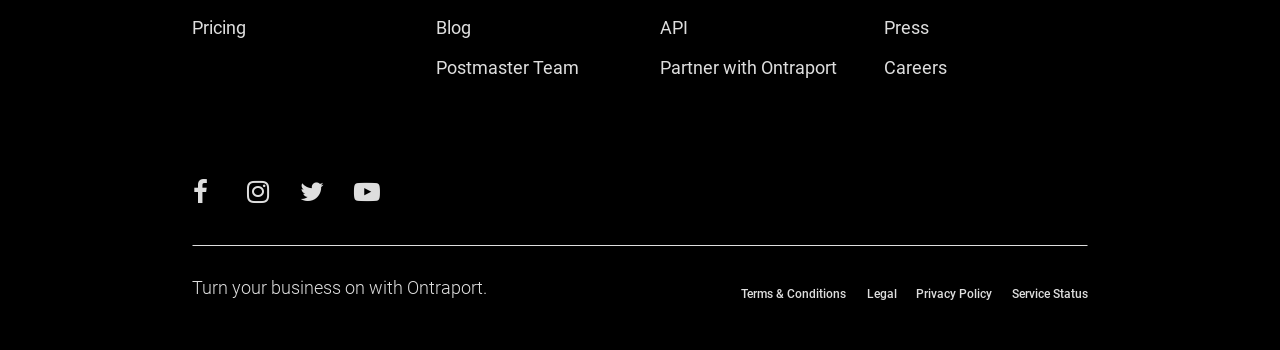Answer with a single word or phrase: 
What is the name of the team mentioned on the webpage?

Postmaster Team